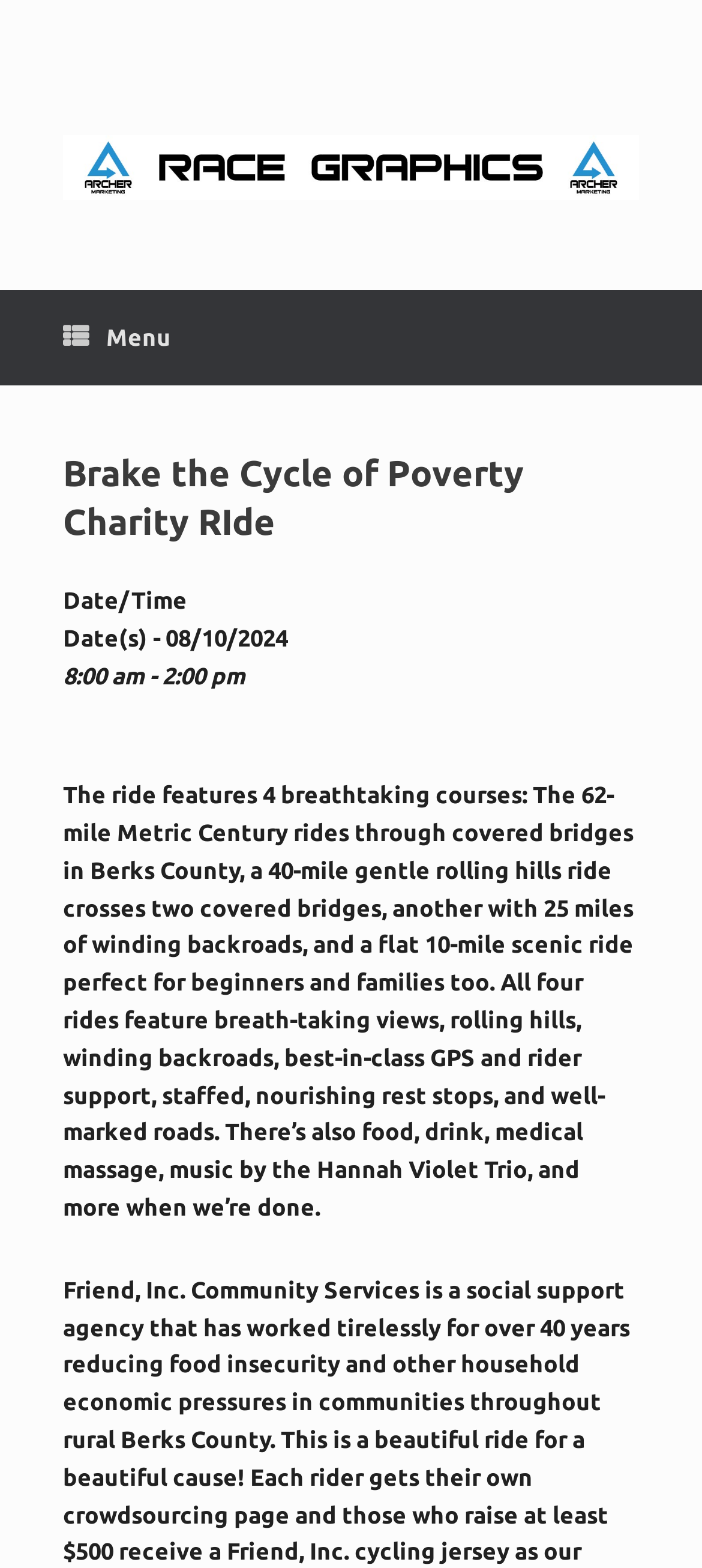Locate the bounding box of the UI element described by: "Menu" in the given webpage screenshot.

[0.0, 0.185, 0.333, 0.246]